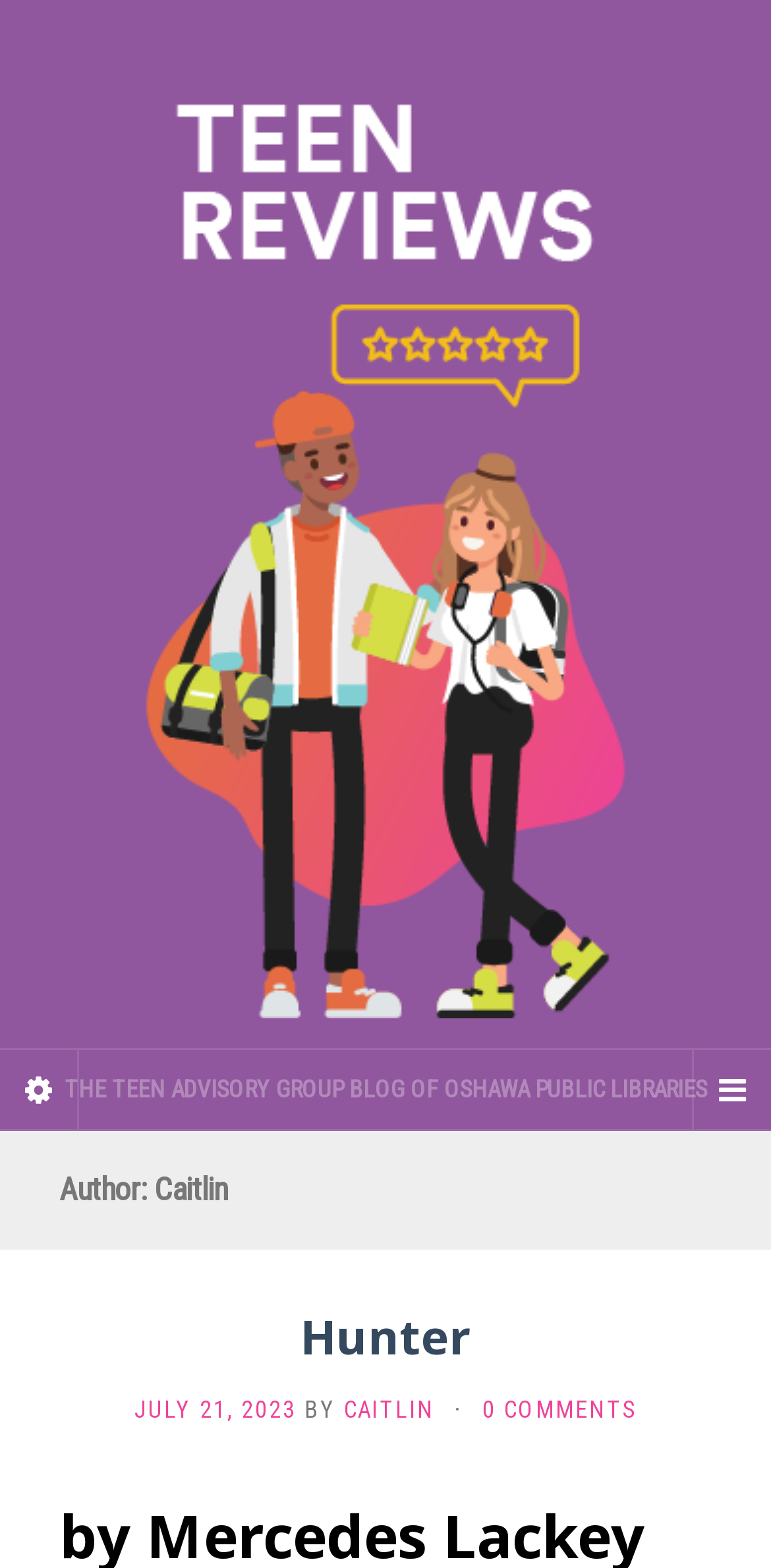What are the two buttons located at the top of the webpage?
Can you offer a detailed and complete answer to this question?

The two buttons are located at the top of the webpage, one on the left side and one on the right side, with the text 'Sidebar' and 'Navigation Menu' respectively, and are used for navigation purposes.